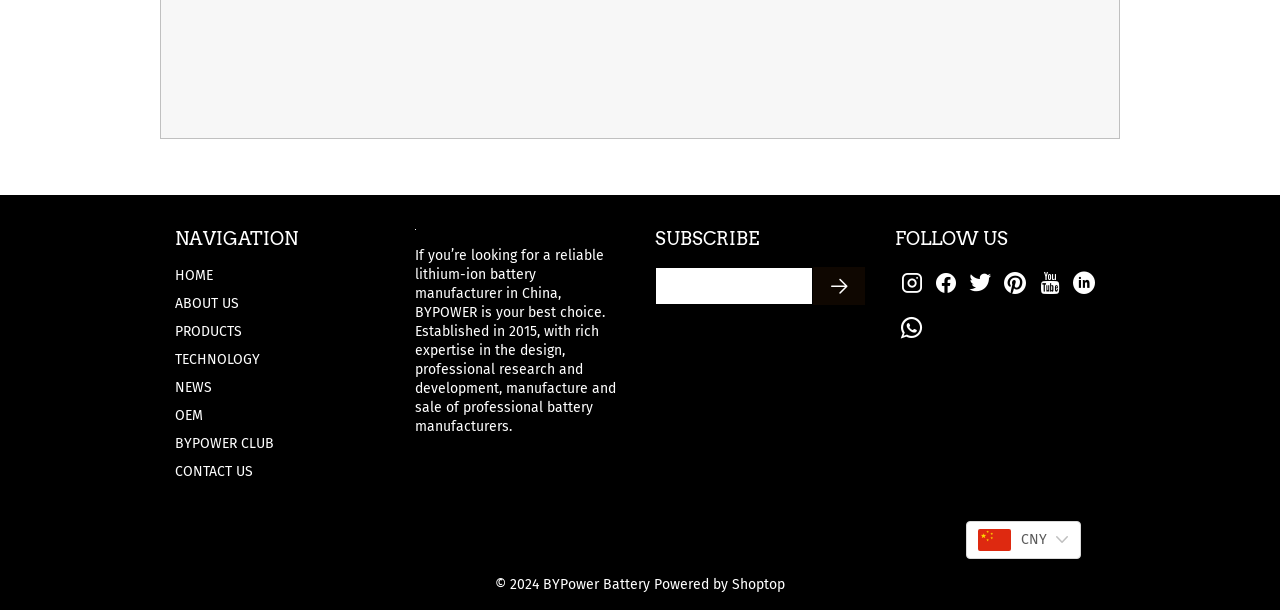Kindly determine the bounding box coordinates of the area that needs to be clicked to fulfill this instruction: "View the ABOUT US page".

[0.137, 0.484, 0.233, 0.514]